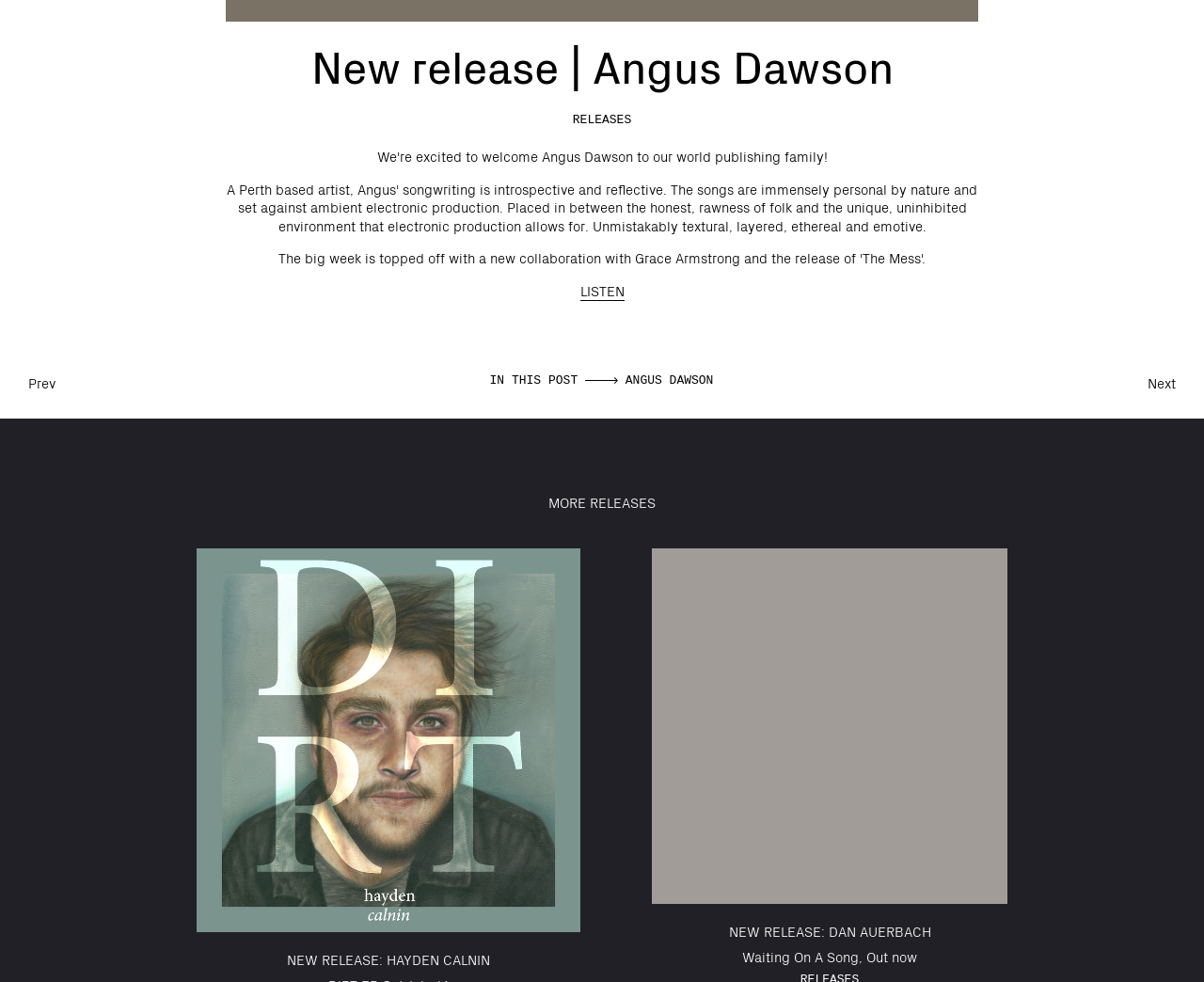Extract the bounding box coordinates for the UI element described as: "parent_node: NEW RELEASE: HAYDEN CALNIN".

[0.163, 0.558, 0.482, 0.949]